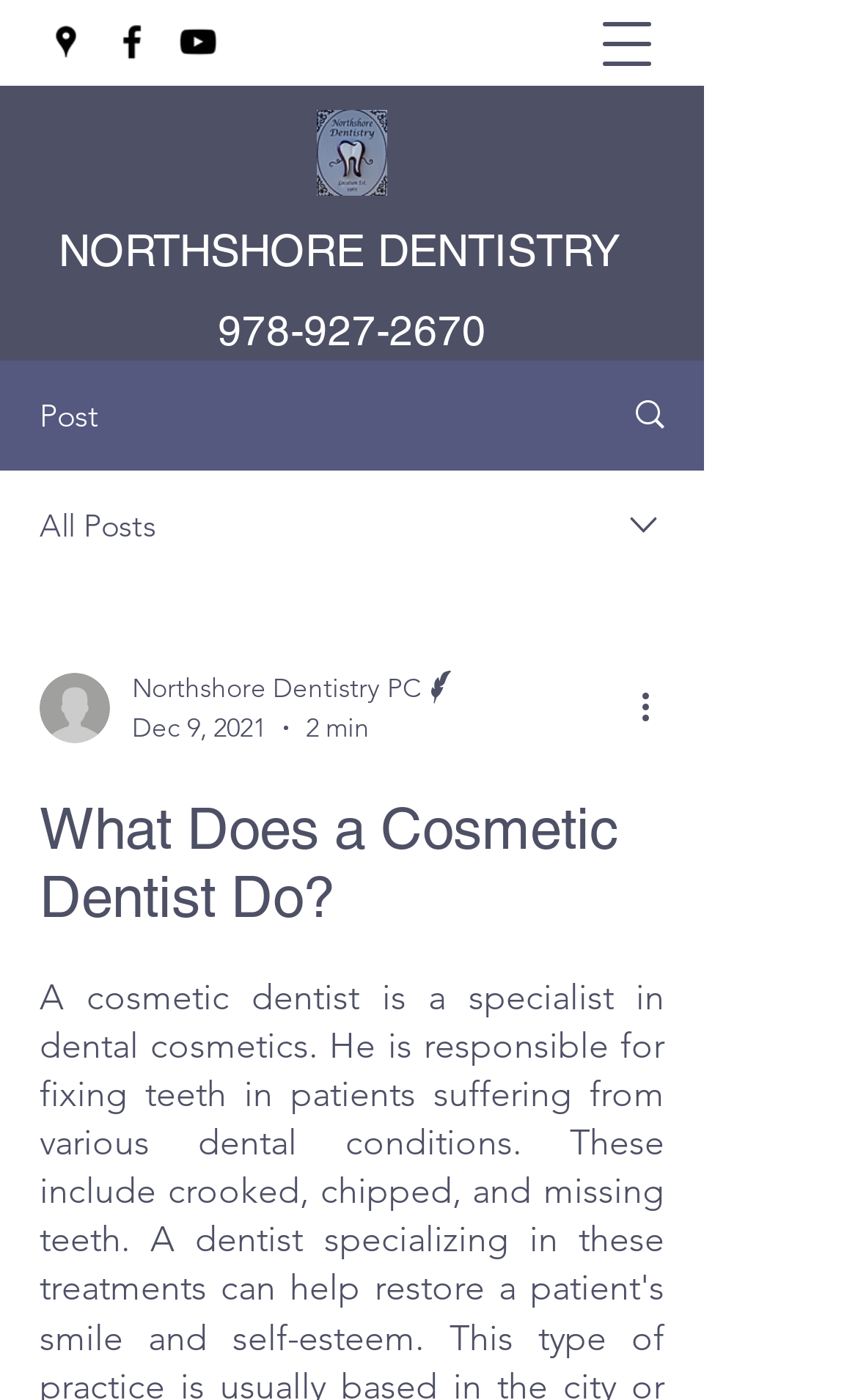Please find the bounding box coordinates of the element that you should click to achieve the following instruction: "Open navigation menu". The coordinates should be presented as four float numbers between 0 and 1: [left, top, right, bottom].

[0.679, 0.0, 0.782, 0.063]